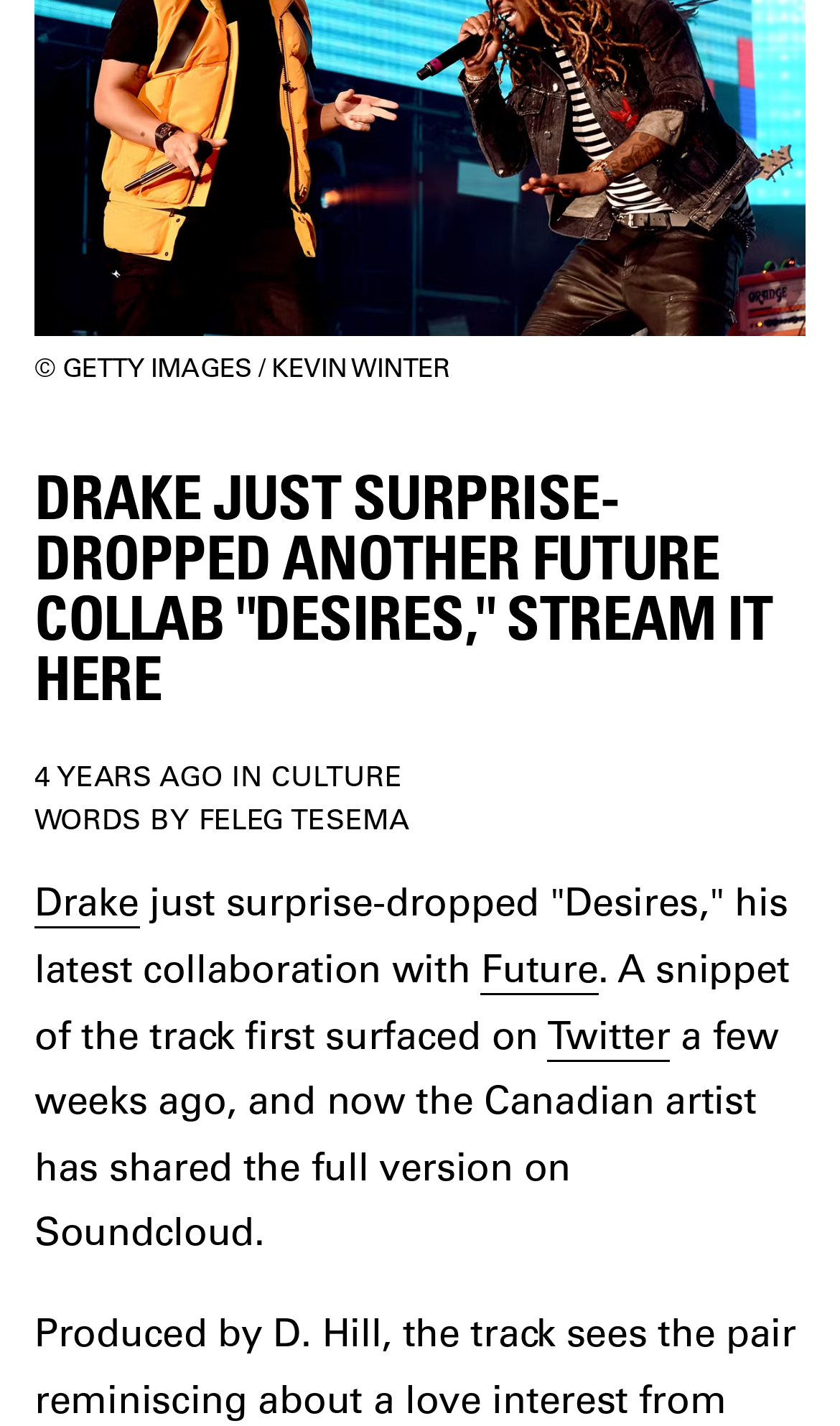For the given element description Podcast Beyond, determine the bounding box coordinates of the UI element. The coordinates should follow the format (top-left x, top-left y, bottom-right x, bottom-right y) and be within the range of 0 to 1.

None